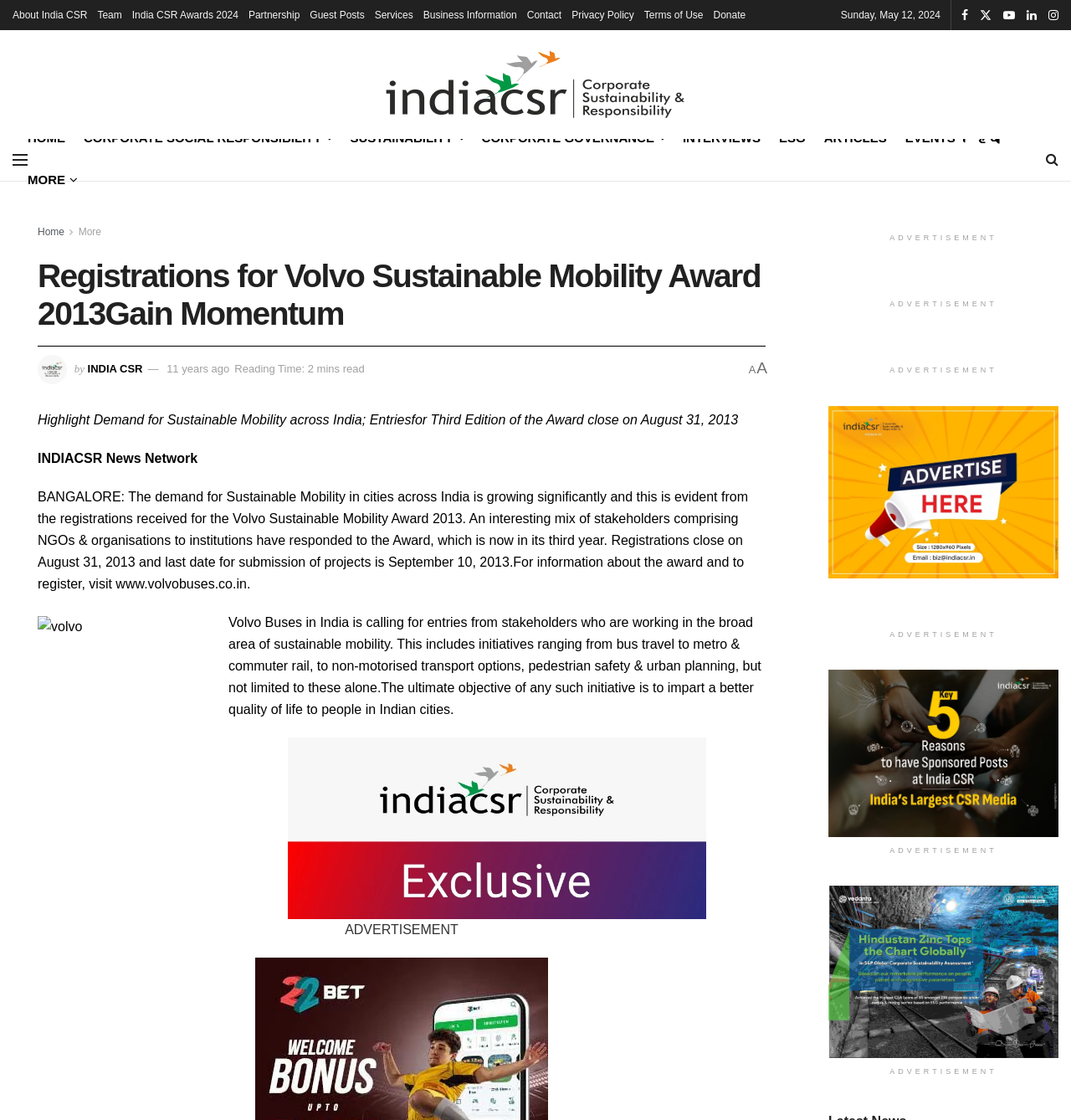What is the name of the award mentioned in the article?
Please provide a detailed answer to the question.

I found the name of the award by reading the article, which mentions 'Volvo Sustainable Mobility Award 2013' as the award for which registrations are open.